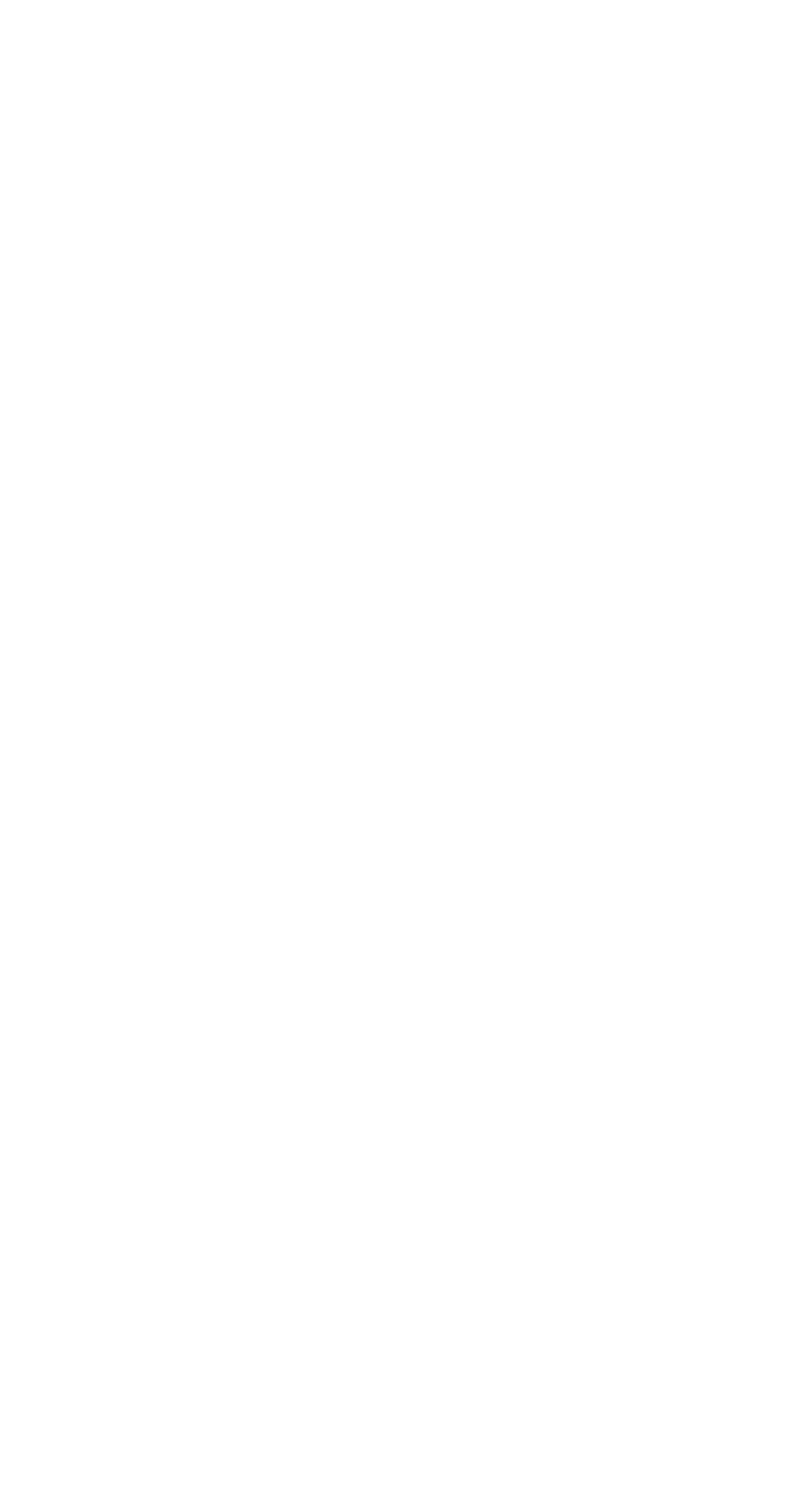Refer to the image and provide a thorough answer to this question:
What is the function of the button?

The button with the label 'Subscribe' is likely to be used to submit the subscription request after entering the email address and accepting the privacy policy.